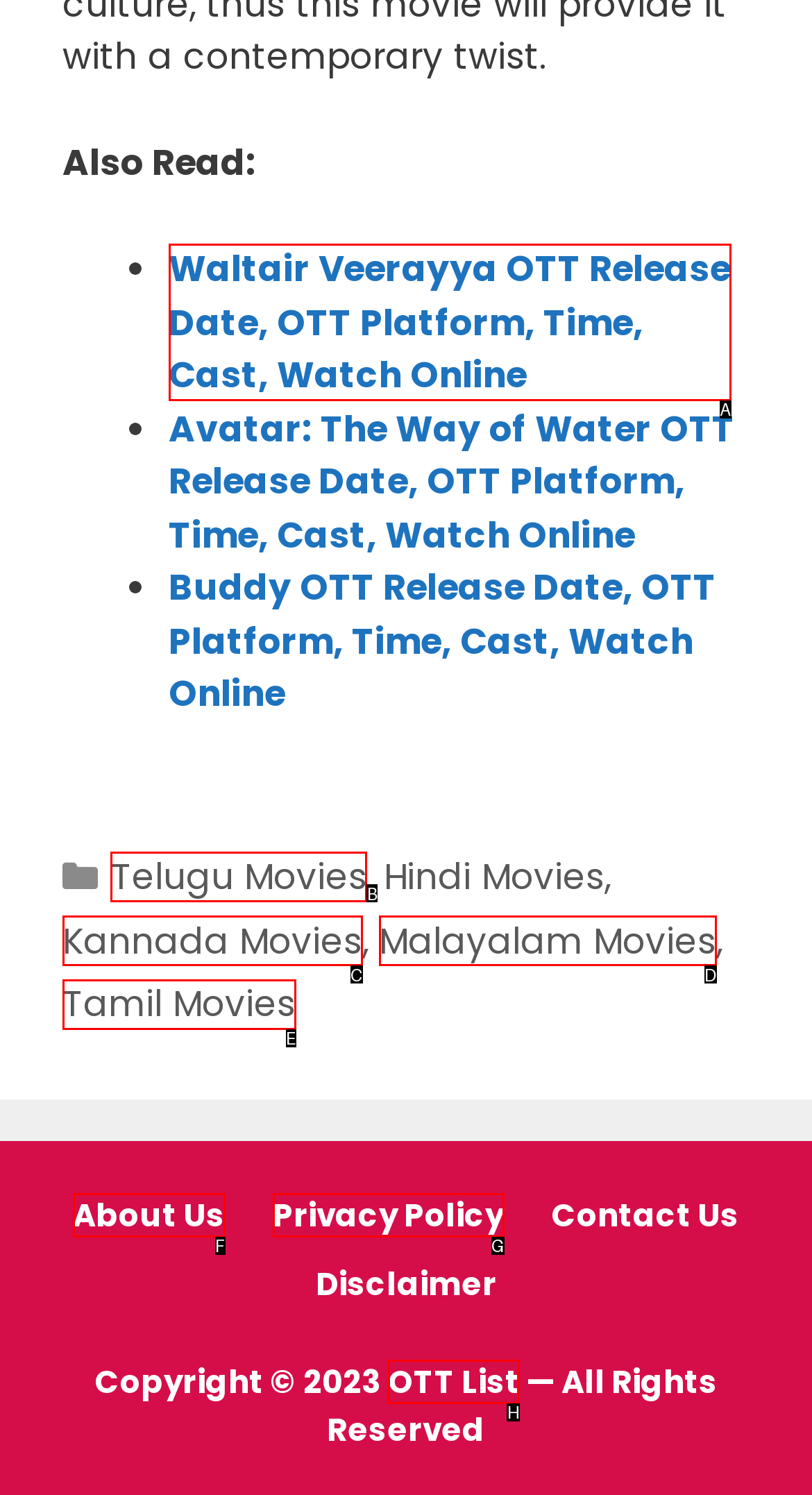Determine the HTML element to click for the instruction: Read about Waltair Veerayya OTT release.
Answer with the letter corresponding to the correct choice from the provided options.

A